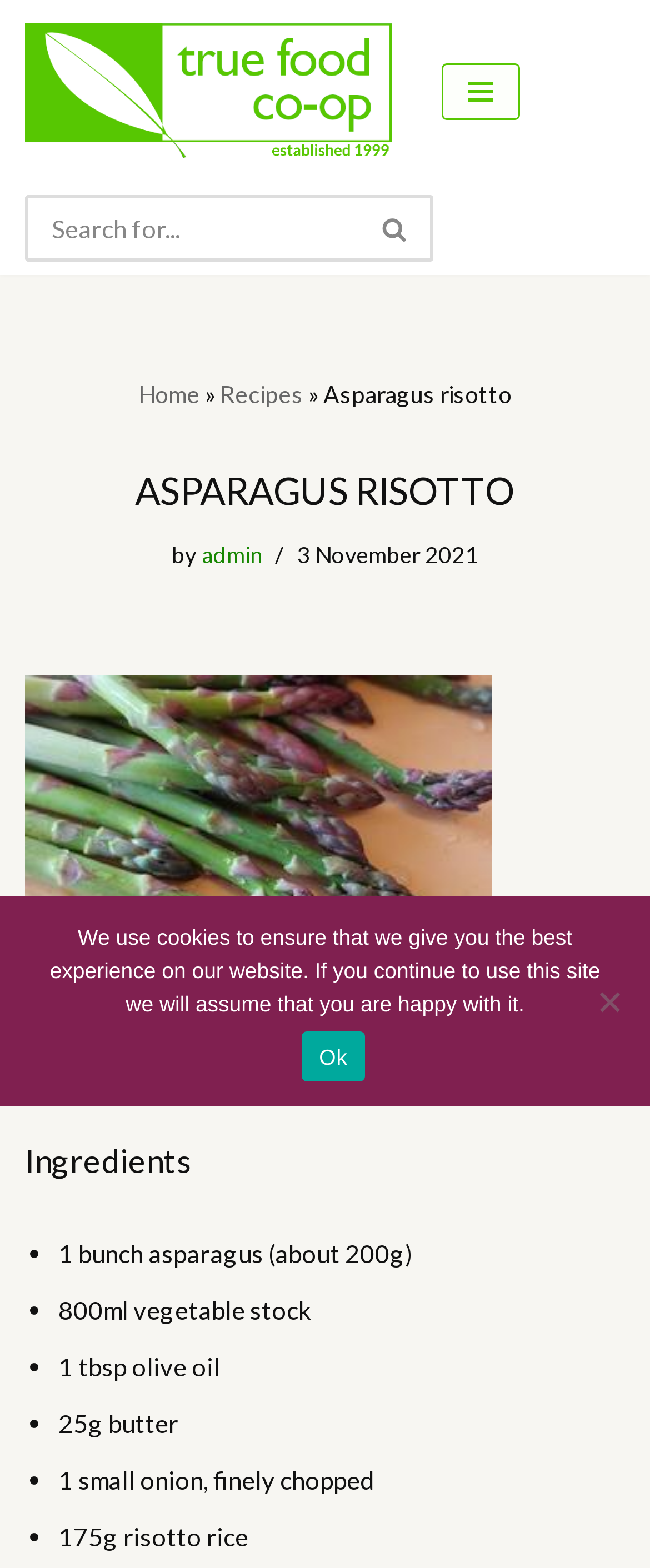Kindly determine the bounding box coordinates for the area that needs to be clicked to execute this instruction: "Click Navigation Menu".

[0.679, 0.04, 0.8, 0.076]